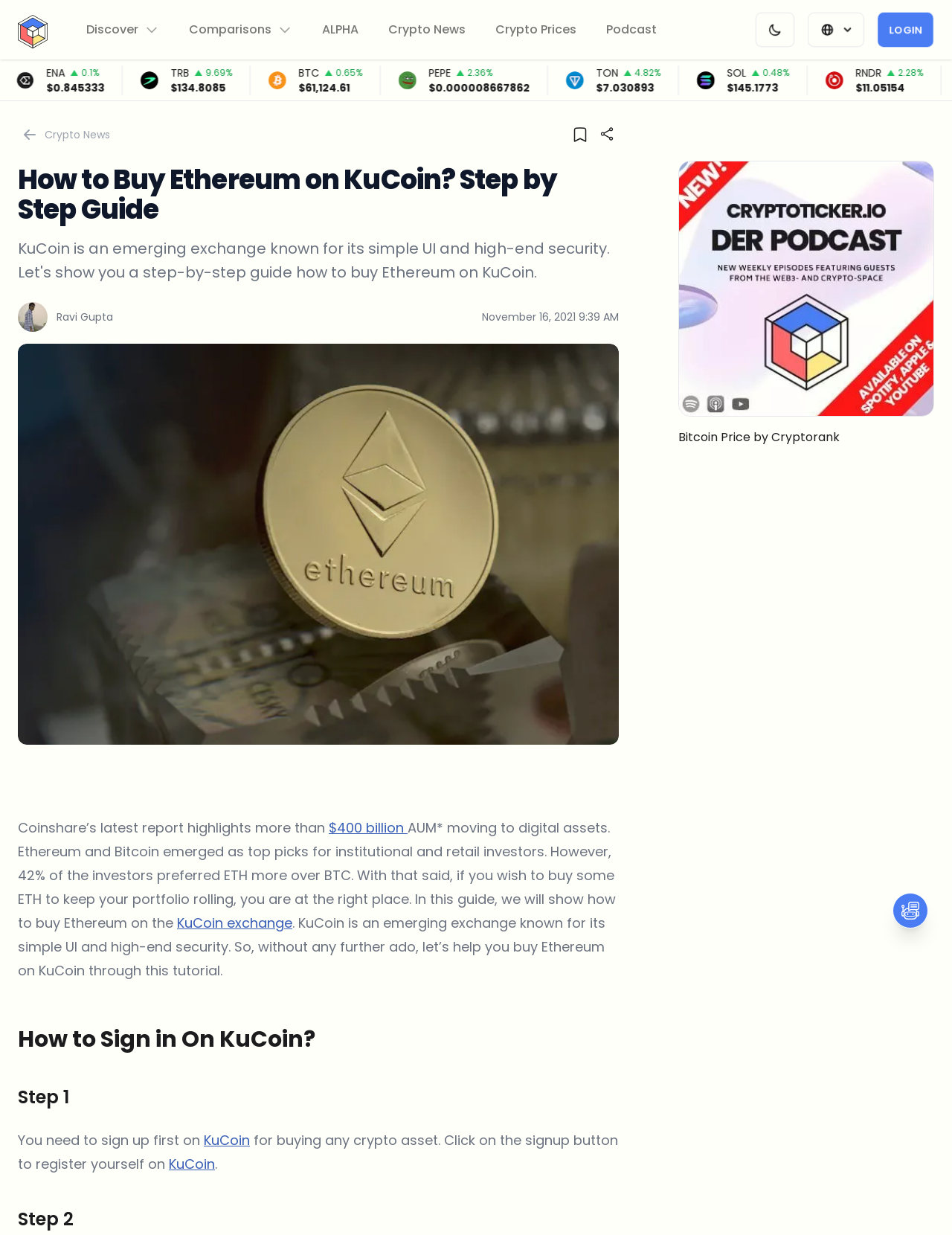Consider the image and give a detailed and elaborate answer to the question: 
What is the date of the article?

The article mentions the date 'November 16, 2021 9:39 AM' as the publication date, indicating when the article was published.